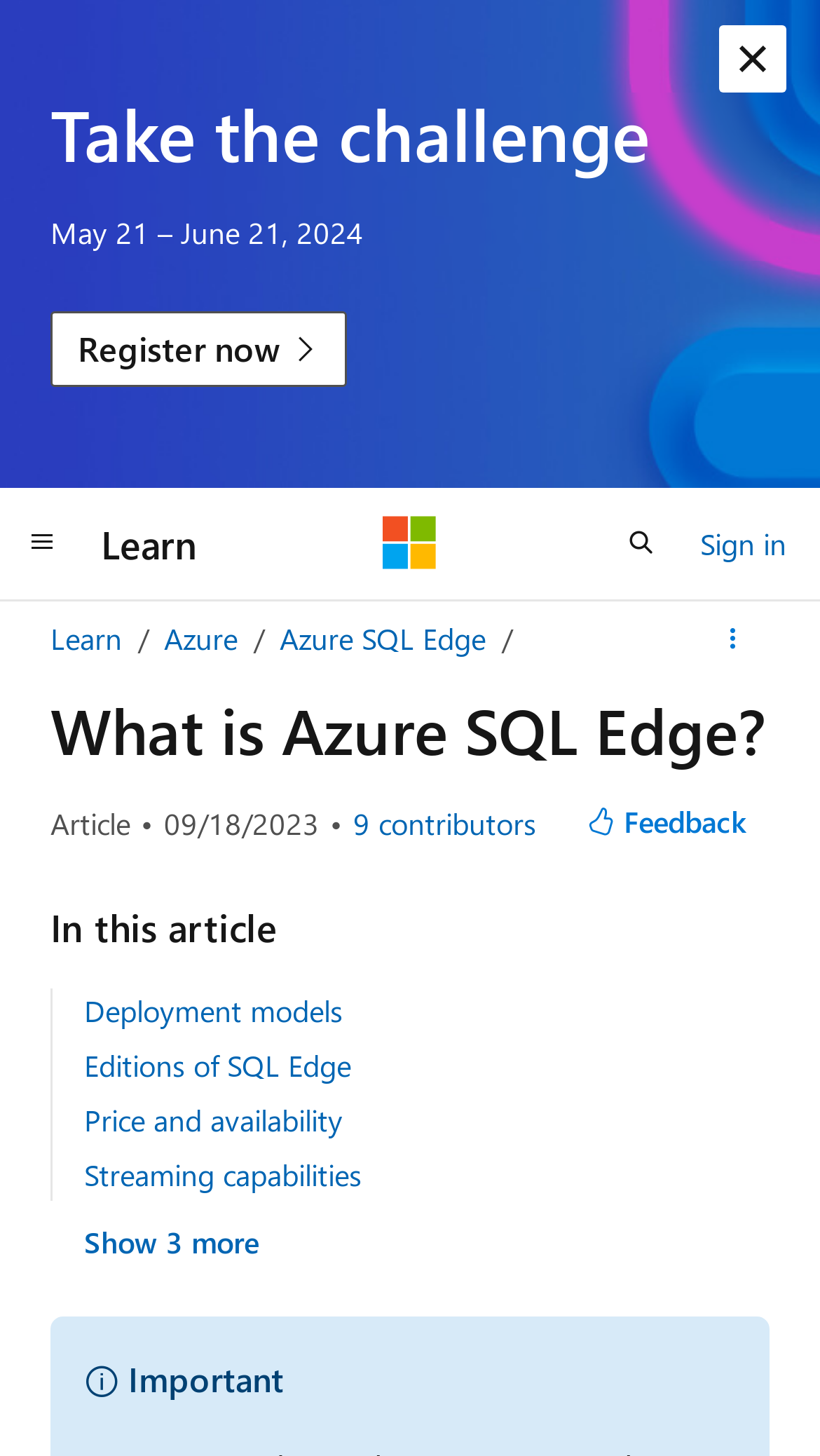Please specify the bounding box coordinates in the format (top-left x, top-left y, bottom-right x, bottom-right y), with values ranging from 0 to 1. Identify the bounding box for the UI component described as follows: Editions of SQL Edge

[0.103, 0.718, 0.428, 0.745]